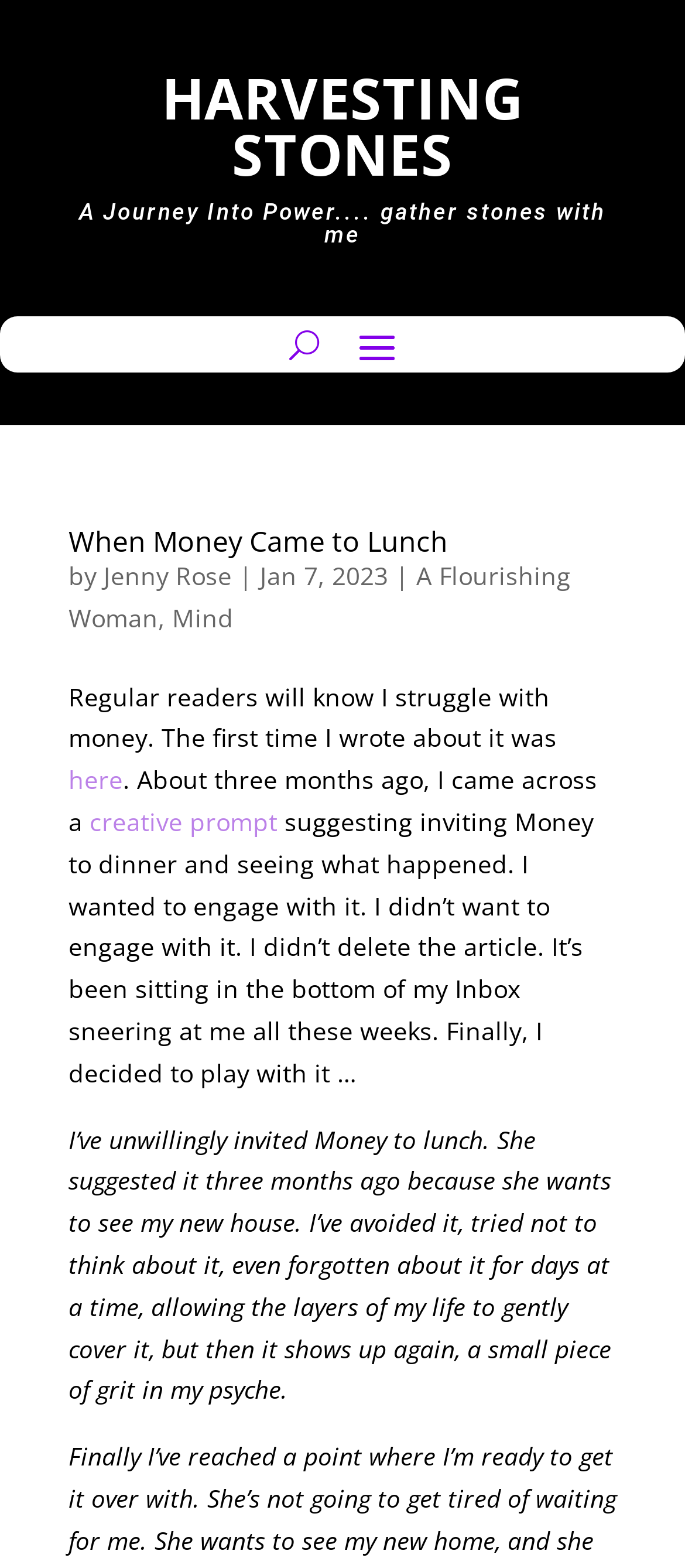What is the title of the first article?
Relying on the image, give a concise answer in one word or a brief phrase.

When Money Came to Lunch